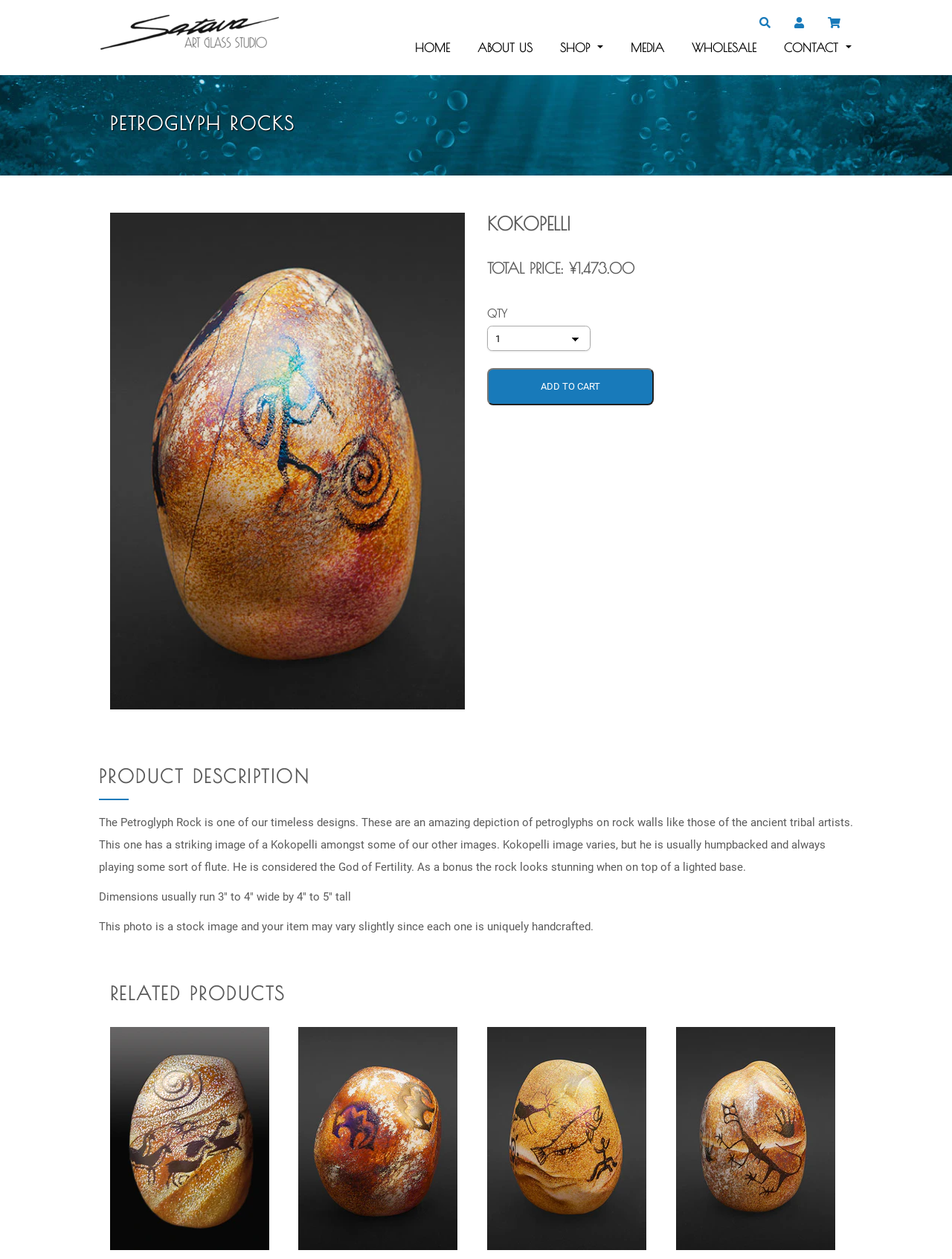What is the usual width of the Petroglyph Rock?
Look at the image and construct a detailed response to the question.

I found the answer by looking at the product description section, where I saw a static text element with the dimensions '3" to 4" wide by 4" to 5" tall'.